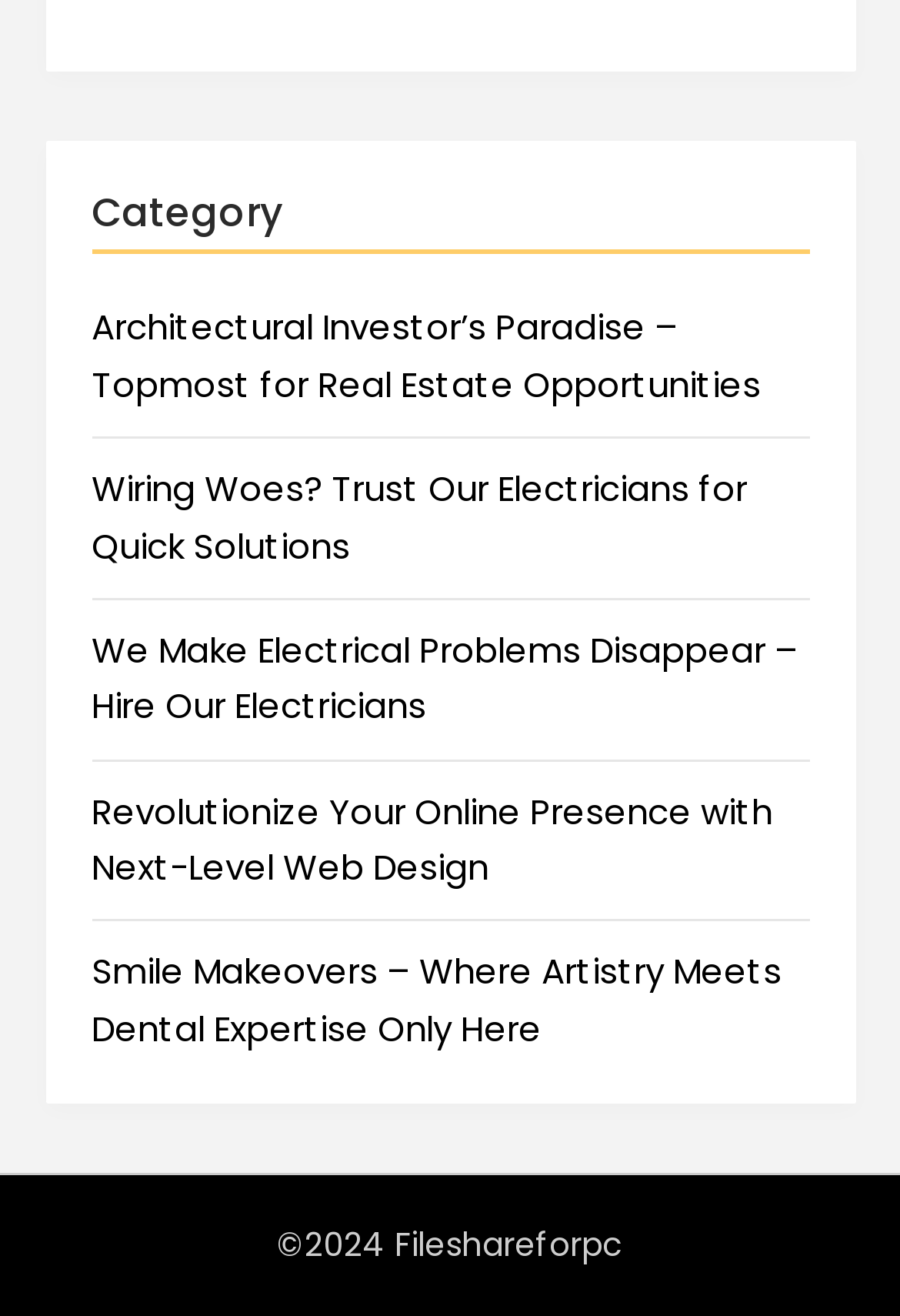What is the general topic of the links on the webpage?
Your answer should be a single word or phrase derived from the screenshot.

Services